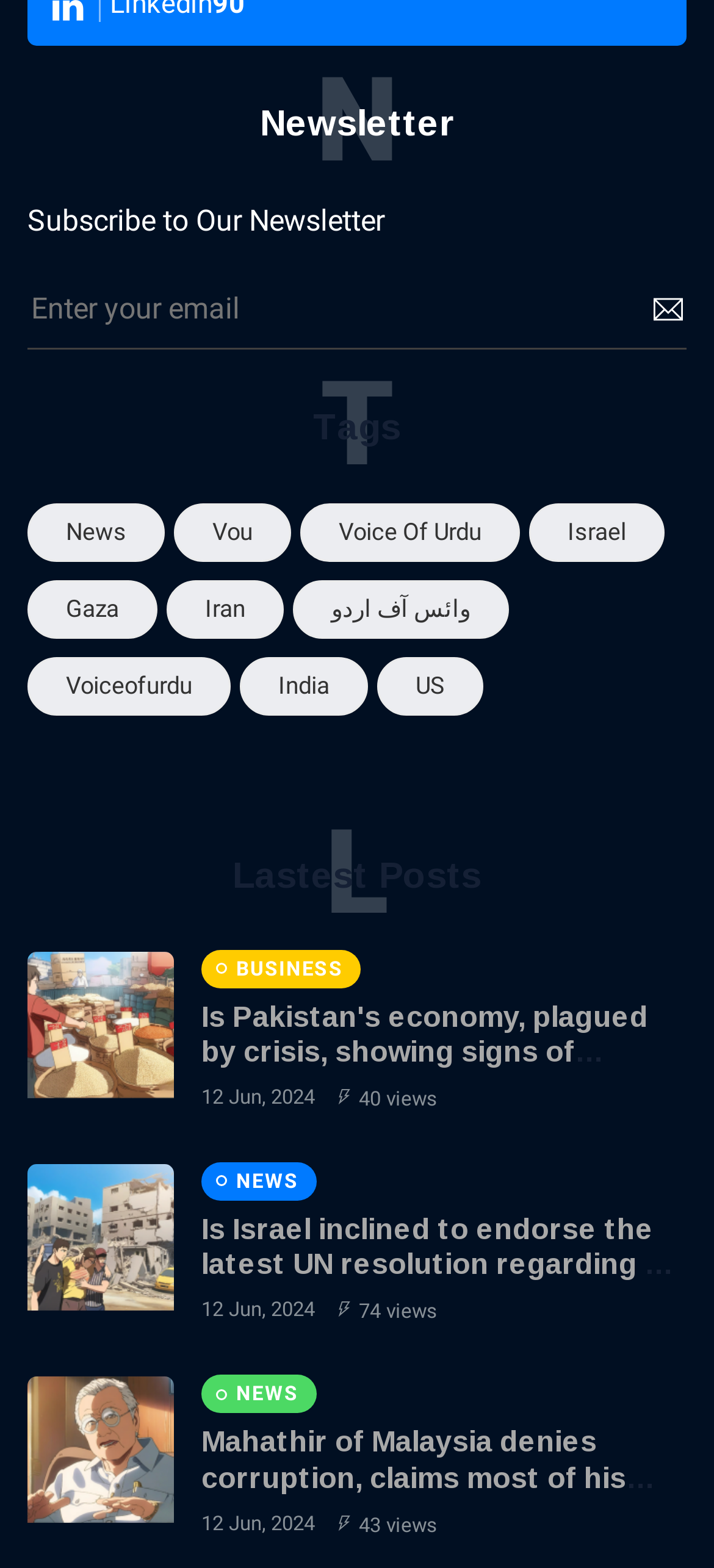What are the categories of posts?
Please respond to the question thoroughly and include all relevant details.

The categories of posts can be inferred from the links 'NEWS' and 'BUSINESS' that are associated with each post, indicating that the posts are categorized into news and business sections.